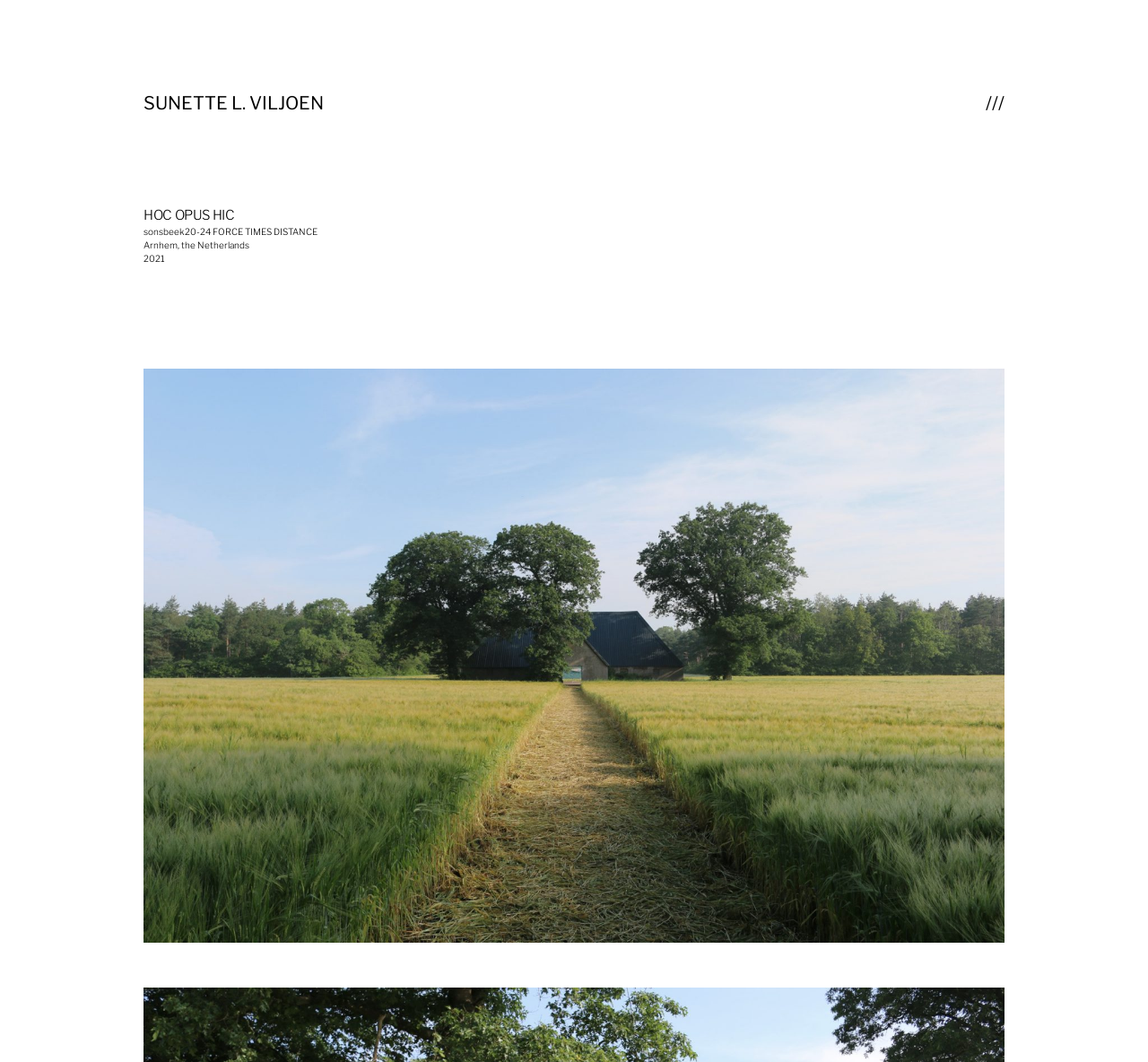Locate the UI element that matches the description SUNETTE L. VILJOEN in the webpage screenshot. Return the bounding box coordinates in the format (top-left x, top-left y, bottom-right x, bottom-right y), with values ranging from 0 to 1.

[0.125, 0.087, 0.282, 0.107]